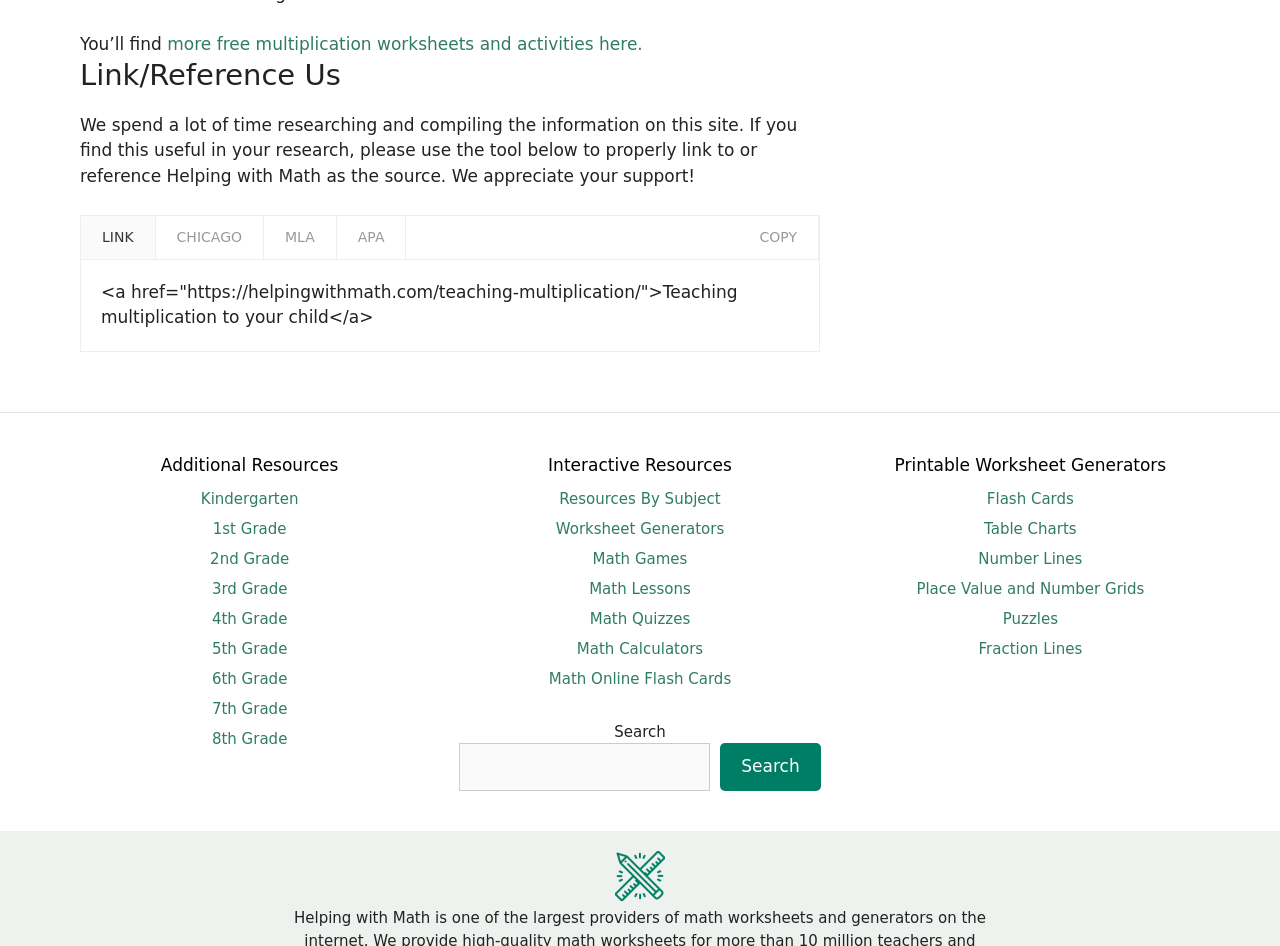Pinpoint the bounding box coordinates of the element you need to click to execute the following instruction: "Generate a worksheet with the 'Worksheet Generators' tool". The bounding box should be represented by four float numbers between 0 and 1, in the format [left, top, right, bottom].

[0.434, 0.55, 0.566, 0.569]